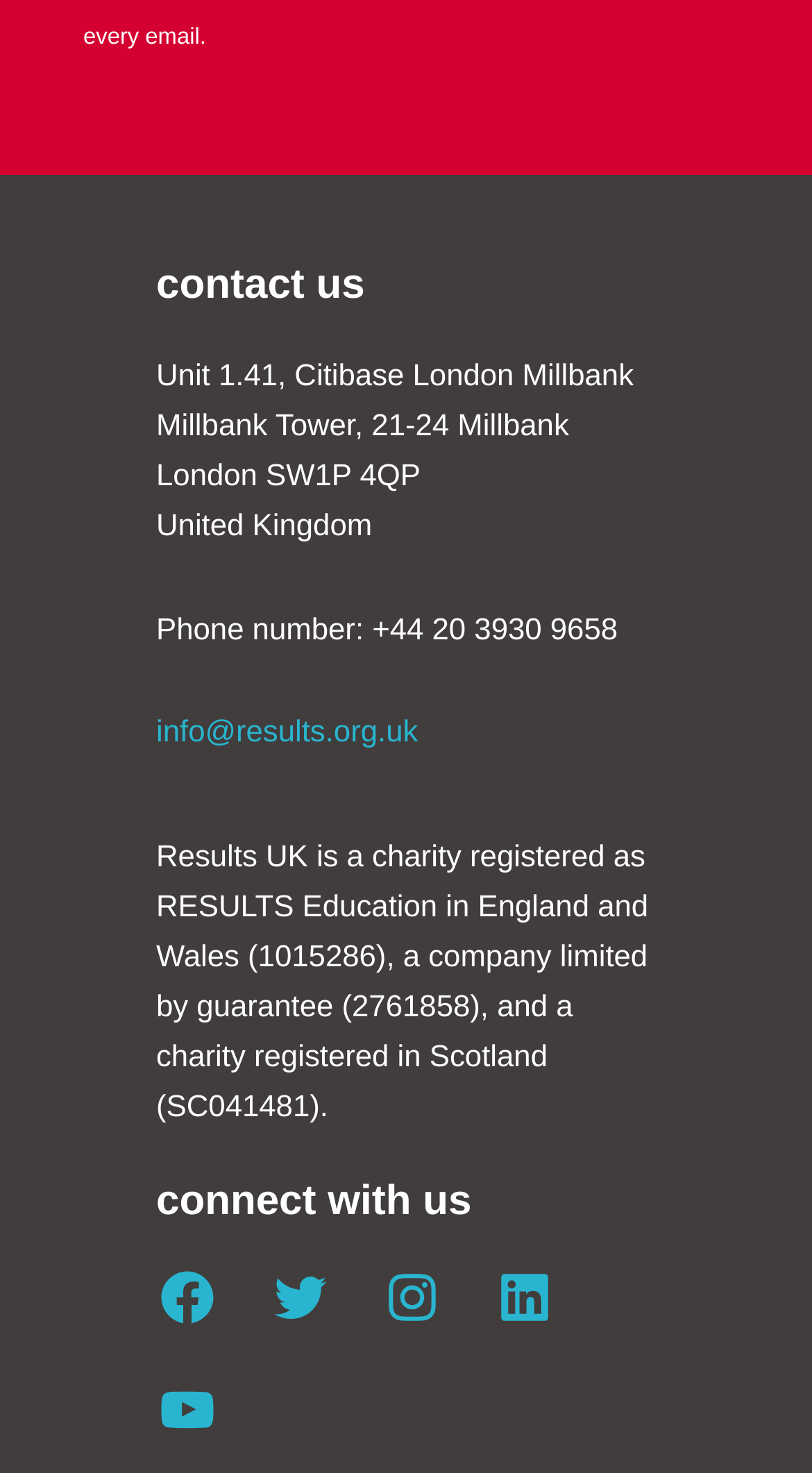Using the information shown in the image, answer the question with as much detail as possible: What type of organization is Results UK?

I inferred that Results UK is a charity by reading the text that describes it as 'a charity registered as RESULTS Education in England and Wales (1015286), a company limited by guarantee (2761858), and a charity registered in Scotland (SC041481)'.